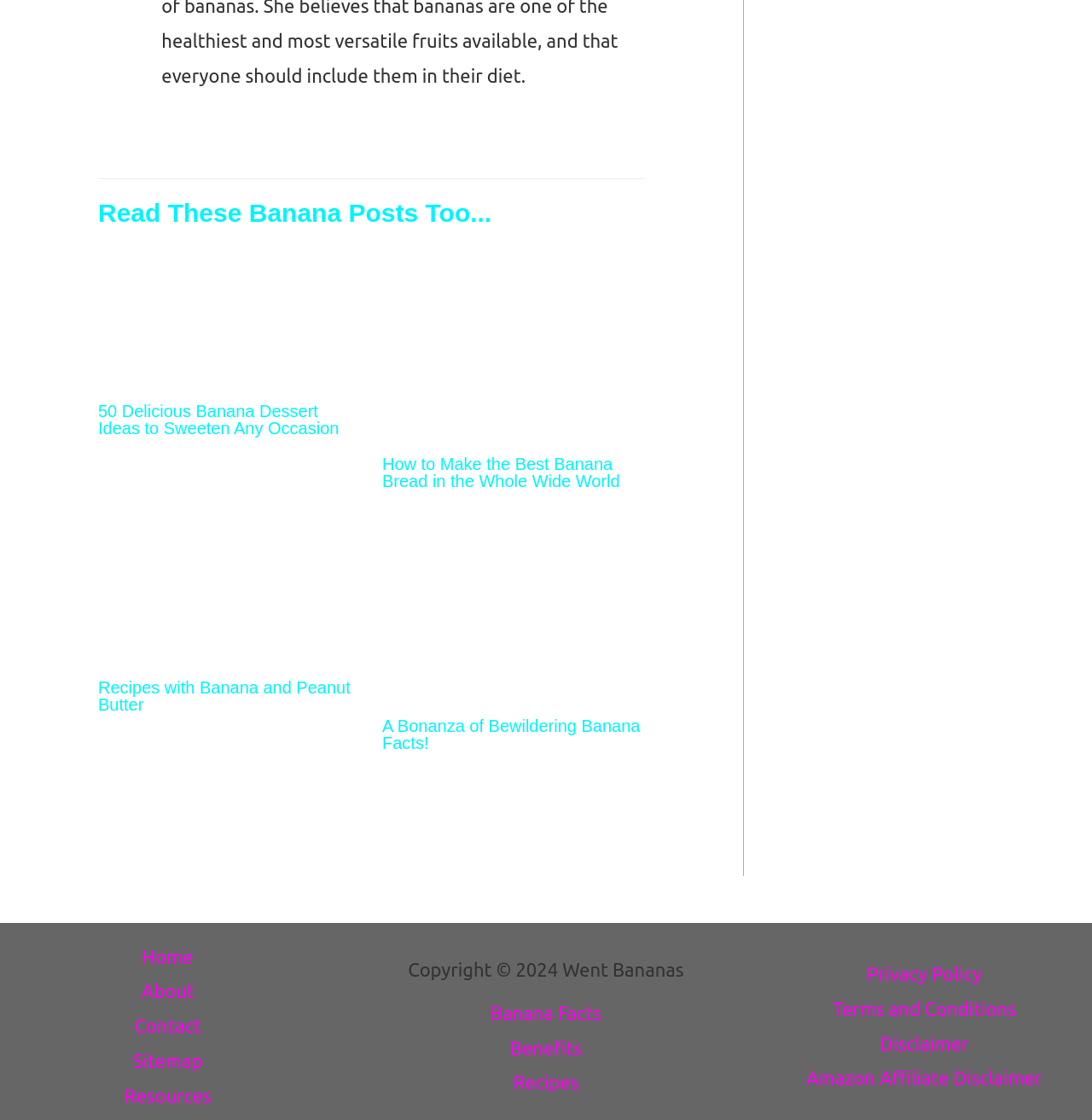Given the element description Sitemap, identify the bounding box coordinates for the UI element on the webpage screenshot. The format should be (top-left x, top-left y, bottom-right x, bottom-right y), with values between 0 and 1.

[0.122, 0.932, 0.186, 0.963]